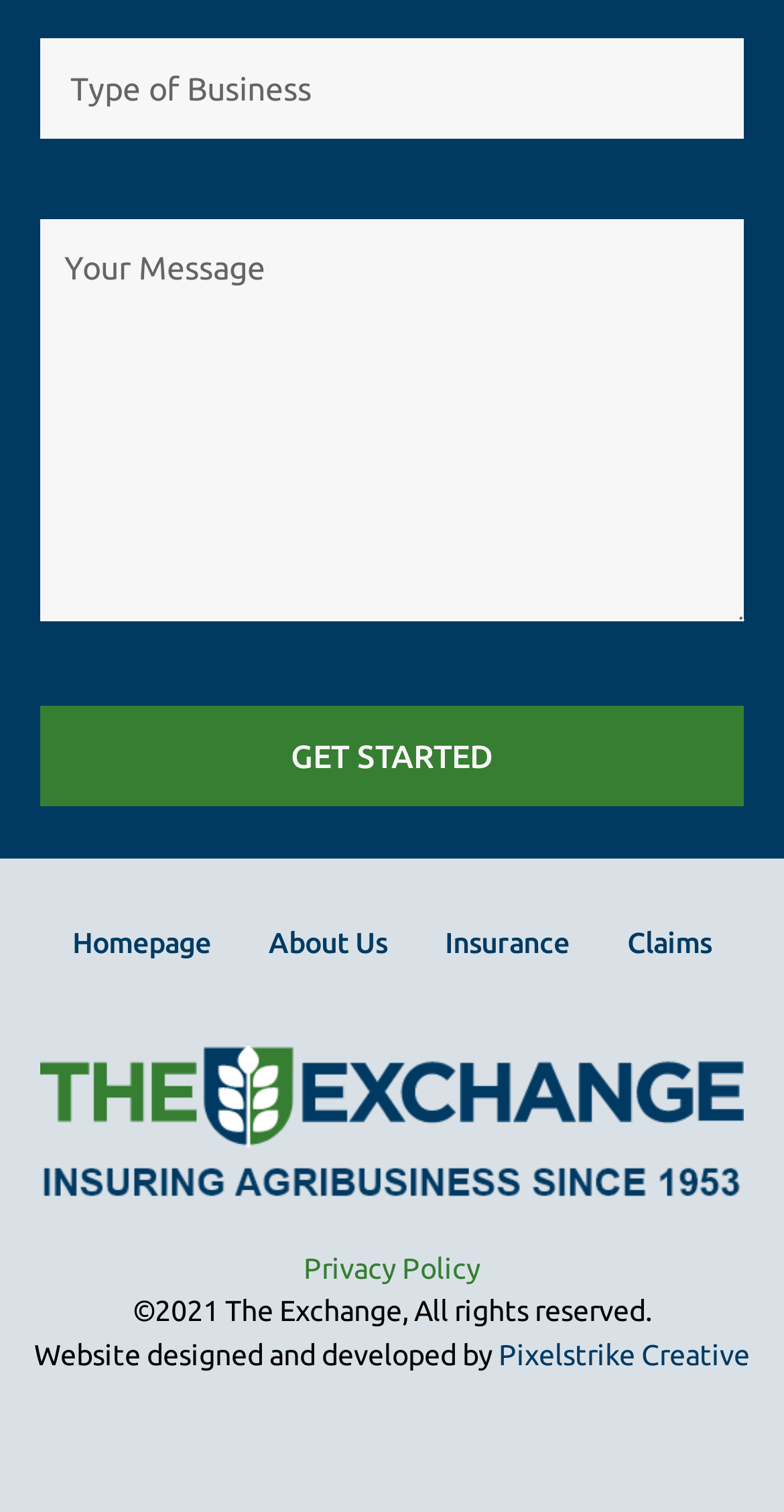Given the element description, predict the bounding box coordinates in the format (top-left x, top-left y, bottom-right x, bottom-right y). Make sure all values are between 0 and 1. Here is the element description: Privacy Notice/Cookie Policy

None